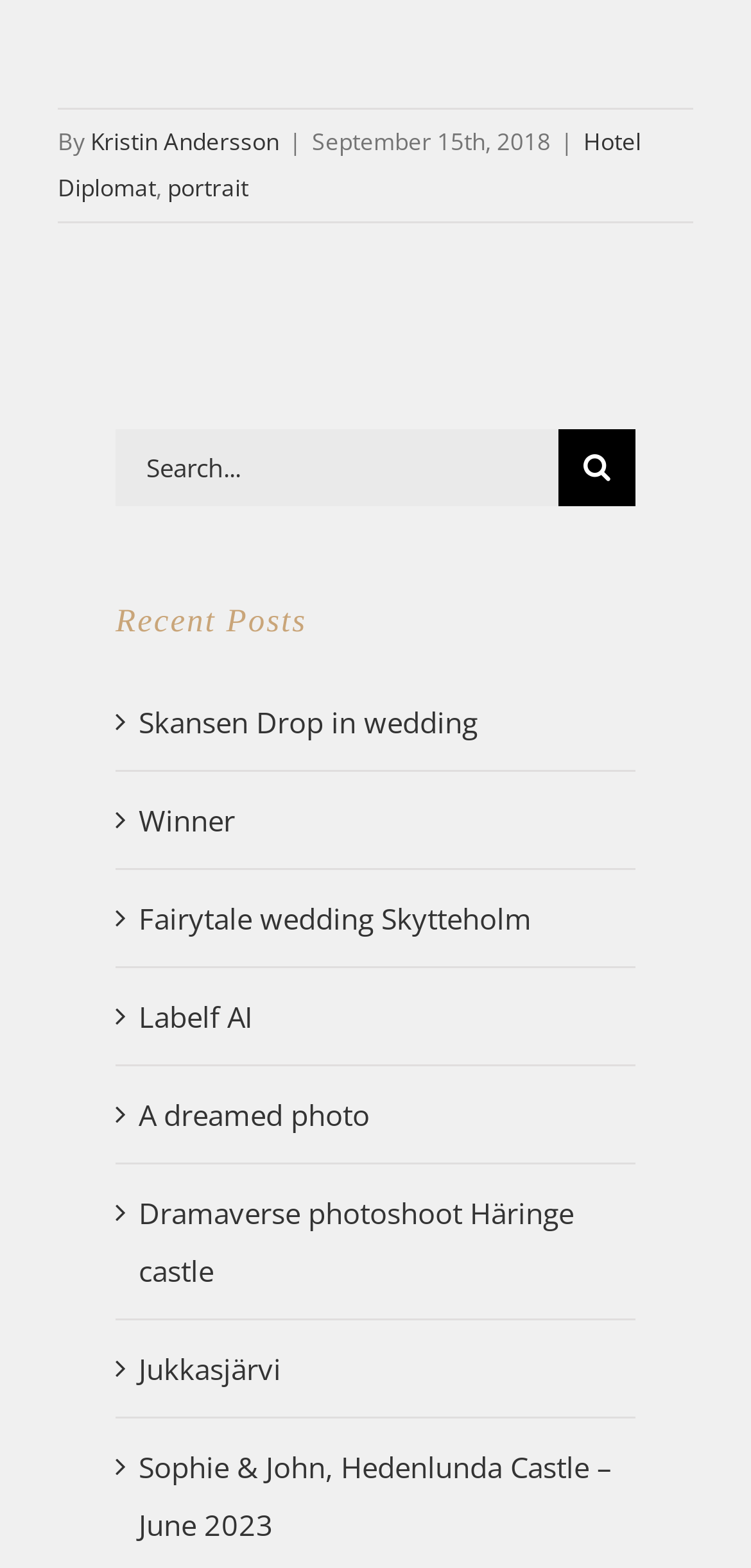Identify the bounding box coordinates of the part that should be clicked to carry out this instruction: "Visit Kristin Andersson's page".

[0.121, 0.079, 0.372, 0.1]